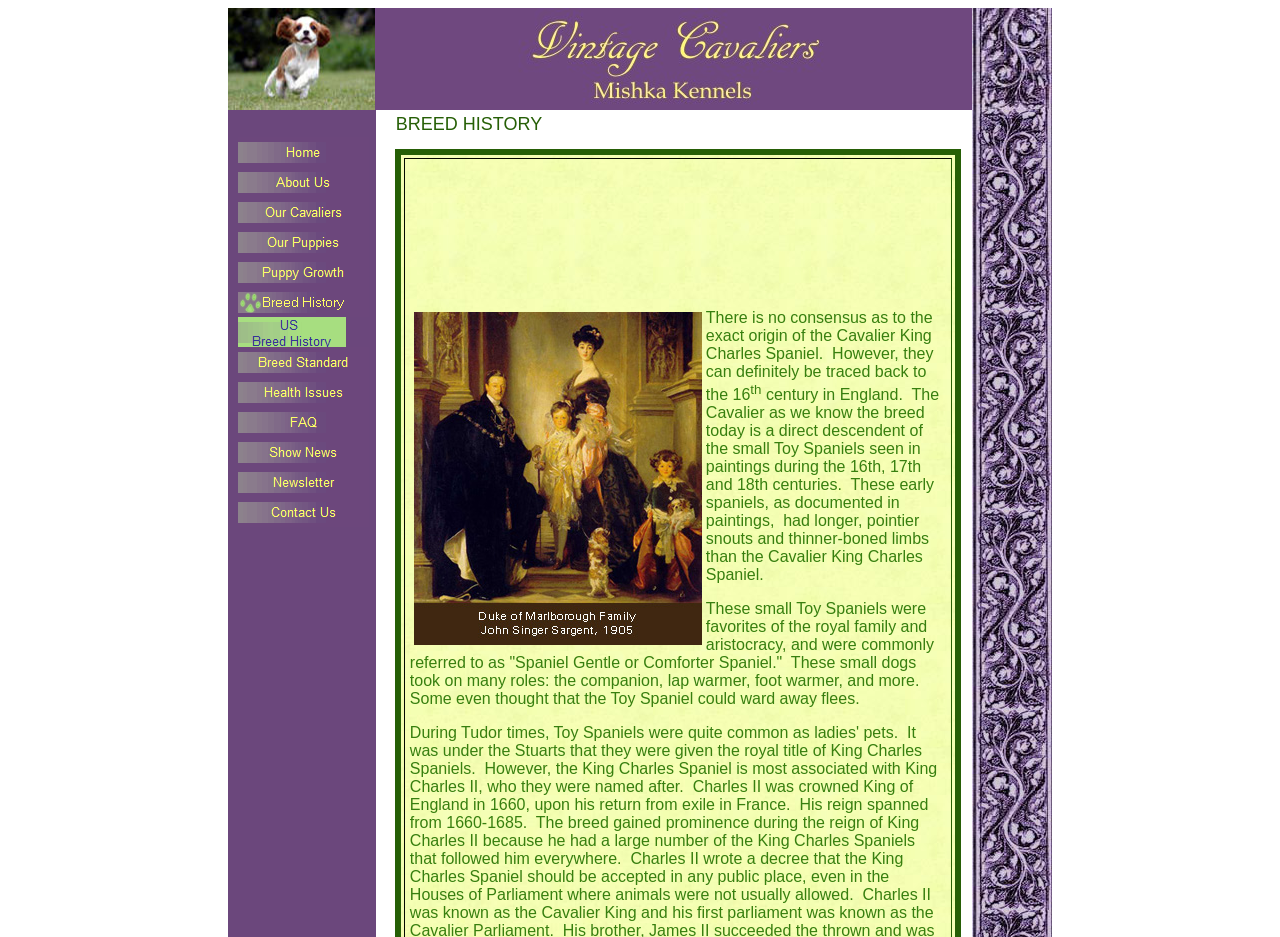How many links are in the navigation menu?
Use the information from the image to give a detailed answer to the question.

I counted the number of LayoutTableCells with links in the navigation menu, starting from 'Home' to 'Contact Us', and found 14 links in total.